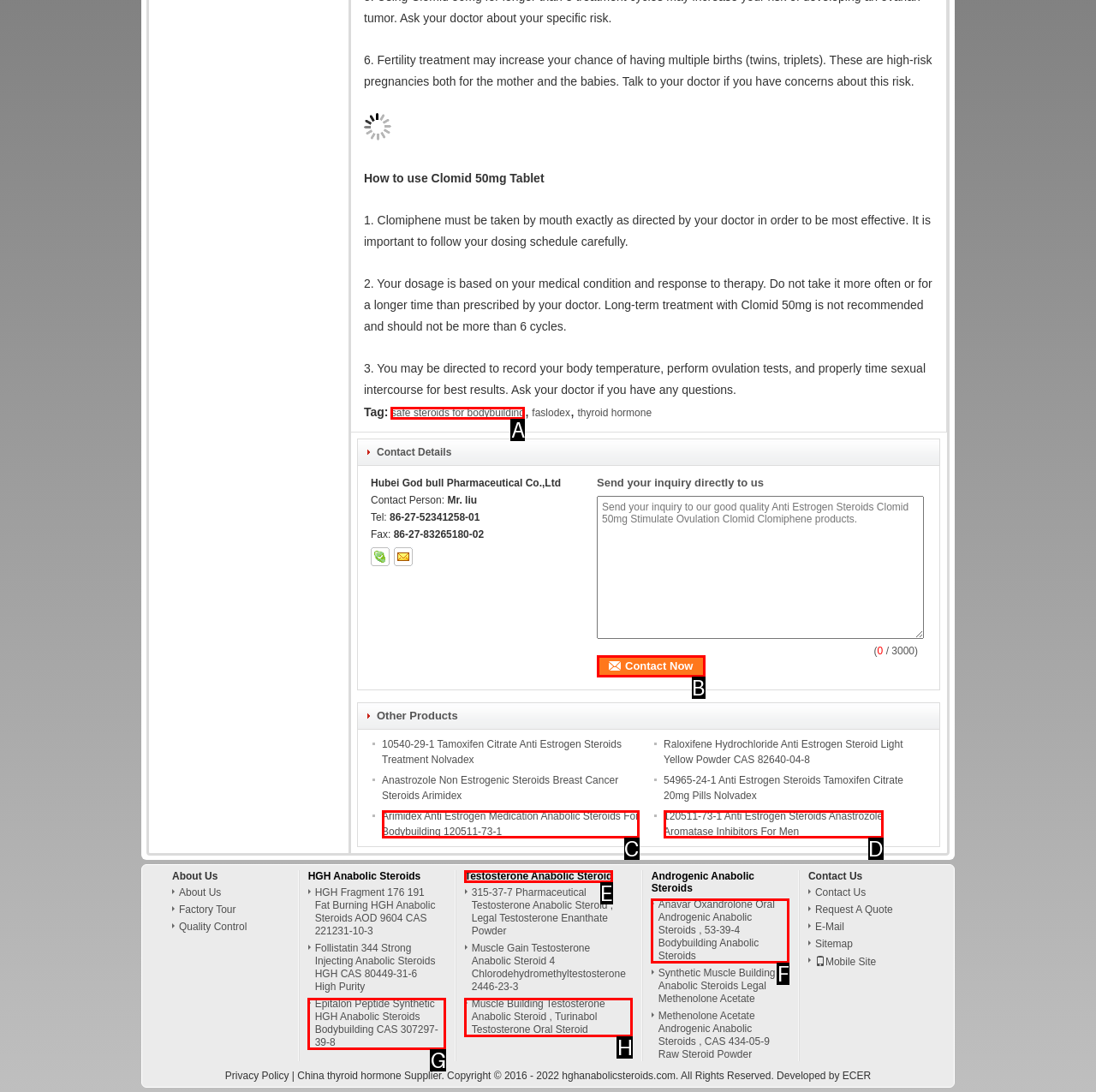Select the proper UI element to click in order to perform the following task: Click the 'Contact Now' button. Indicate your choice with the letter of the appropriate option.

B